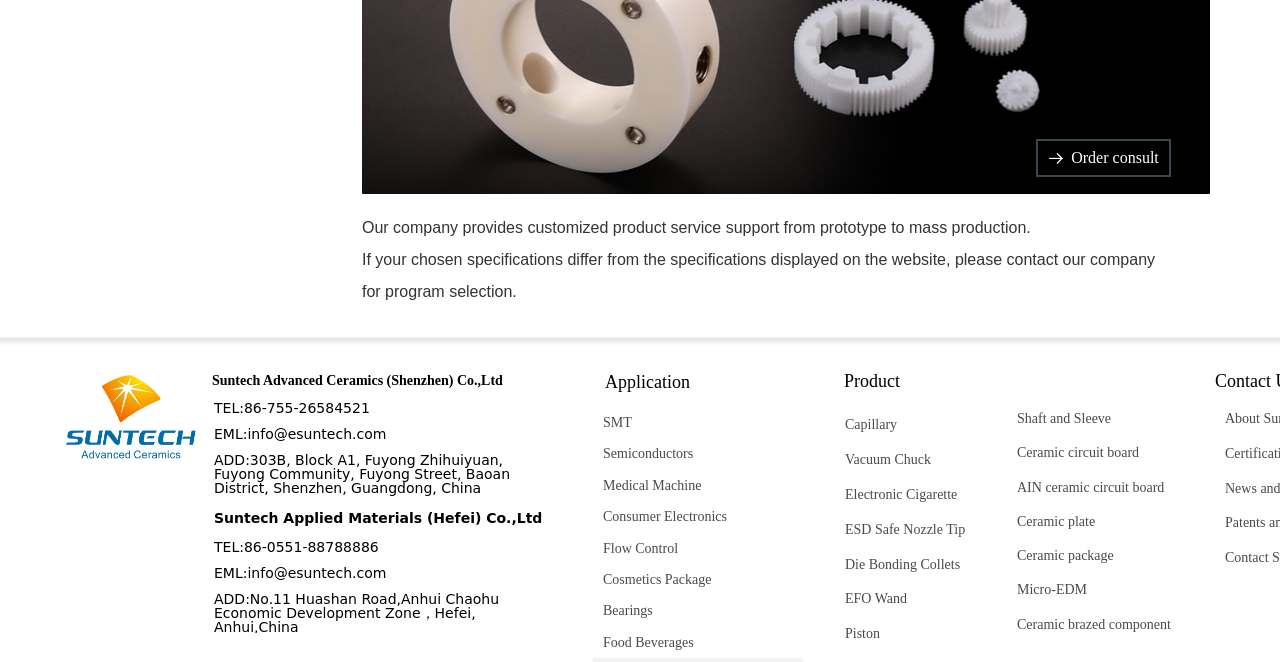Determine the bounding box coordinates of the element that should be clicked to execute the following command: "Learn more about 'SMT'".

[0.463, 0.615, 0.627, 0.662]